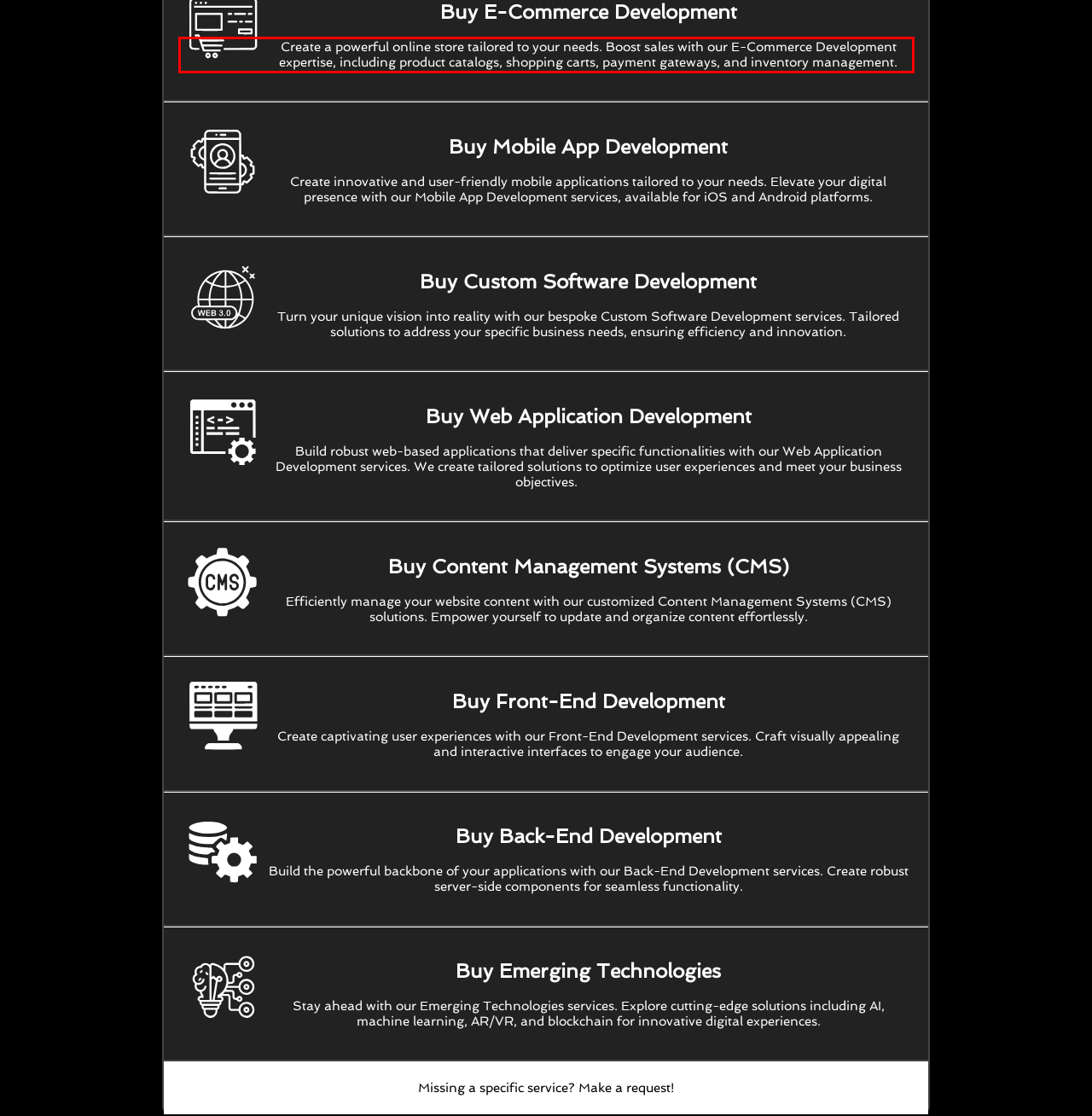Review the screenshot of the webpage and recognize the text inside the red rectangle bounding box. Provide the extracted text content.

Create a powerful online store tailored to your needs. Boost sales with our E-Commerce Development expertise, including product catalogs, shopping carts, payment gateways, and inventory management.